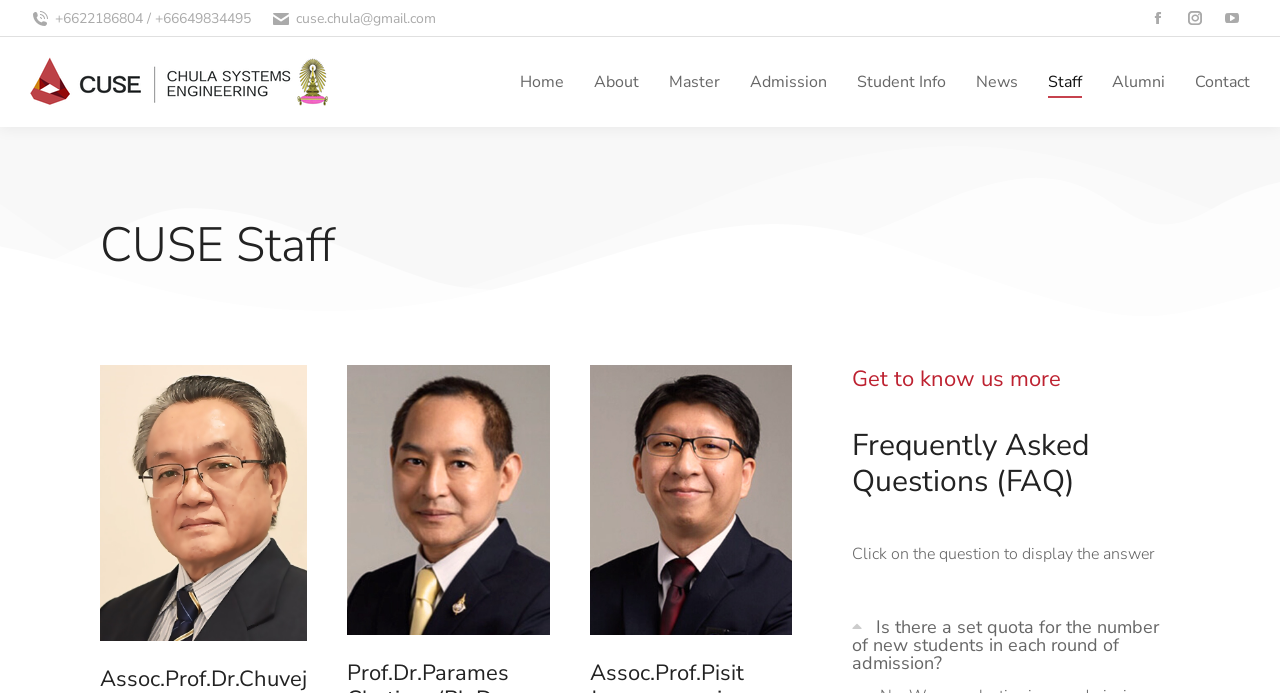Answer the question using only a single word or phrase: 
What is the purpose of the FAQ section?

To answer frequently asked questions